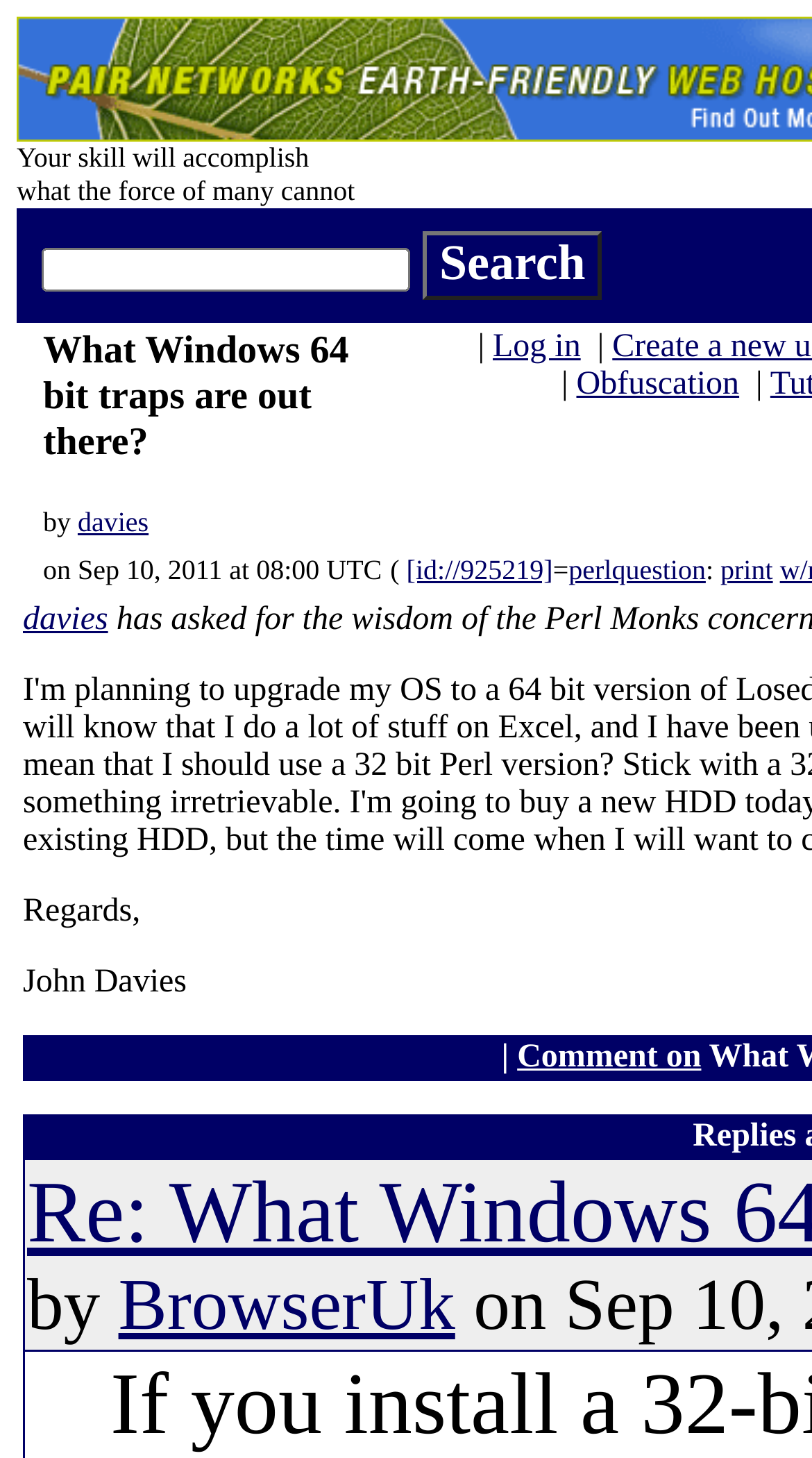Identify the bounding box for the UI element described as: "Log in". The coordinates should be four float numbers between 0 and 1, i.e., [left, top, right, bottom].

[0.607, 0.226, 0.715, 0.25]